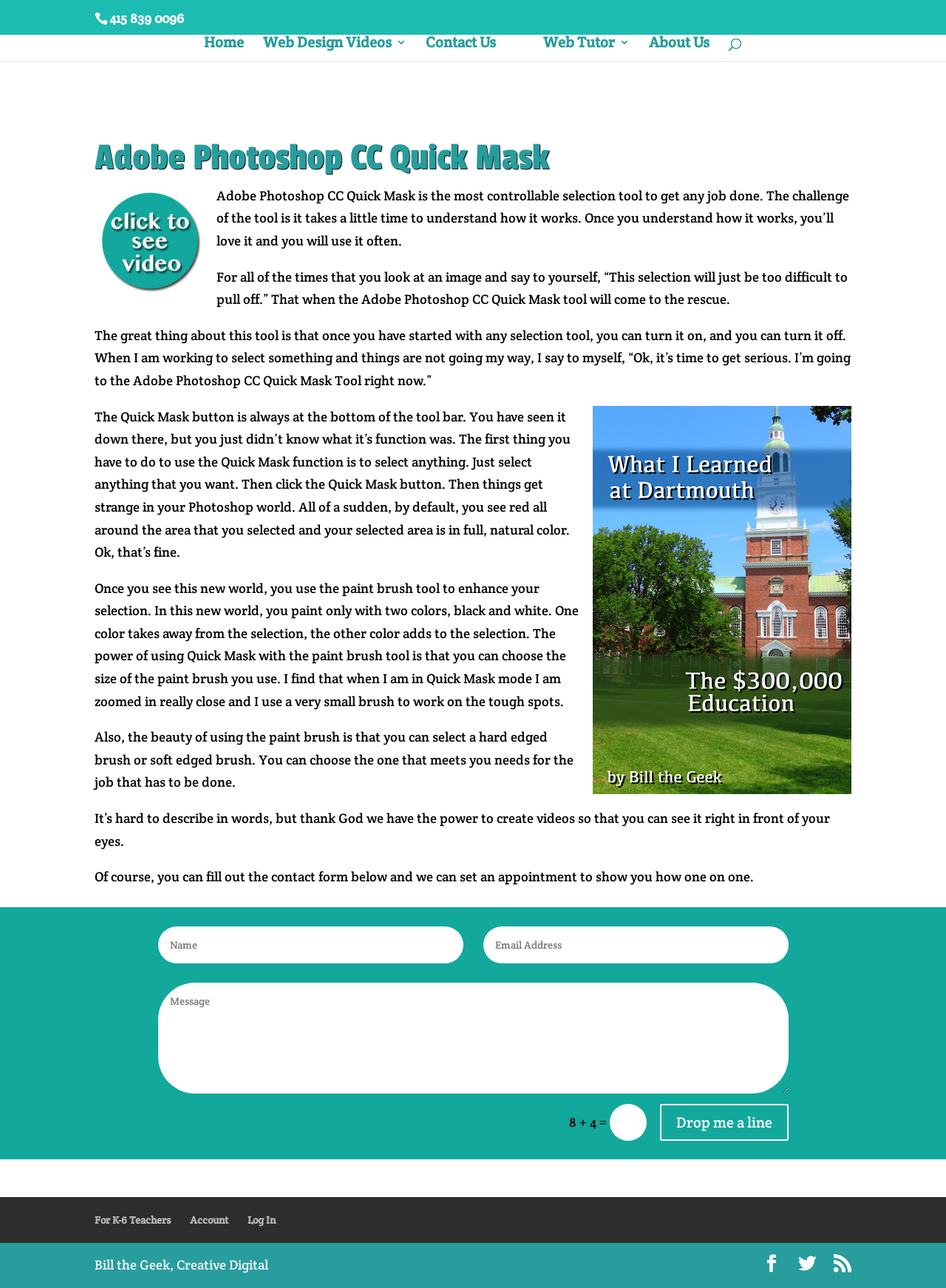Determine the bounding box of the UI element mentioned here: "Drop me a line". The coordinates must be in the format [left, top, right, bottom] with values ranging from 0 to 1.

[0.631, 0.852, 0.767, 0.881]